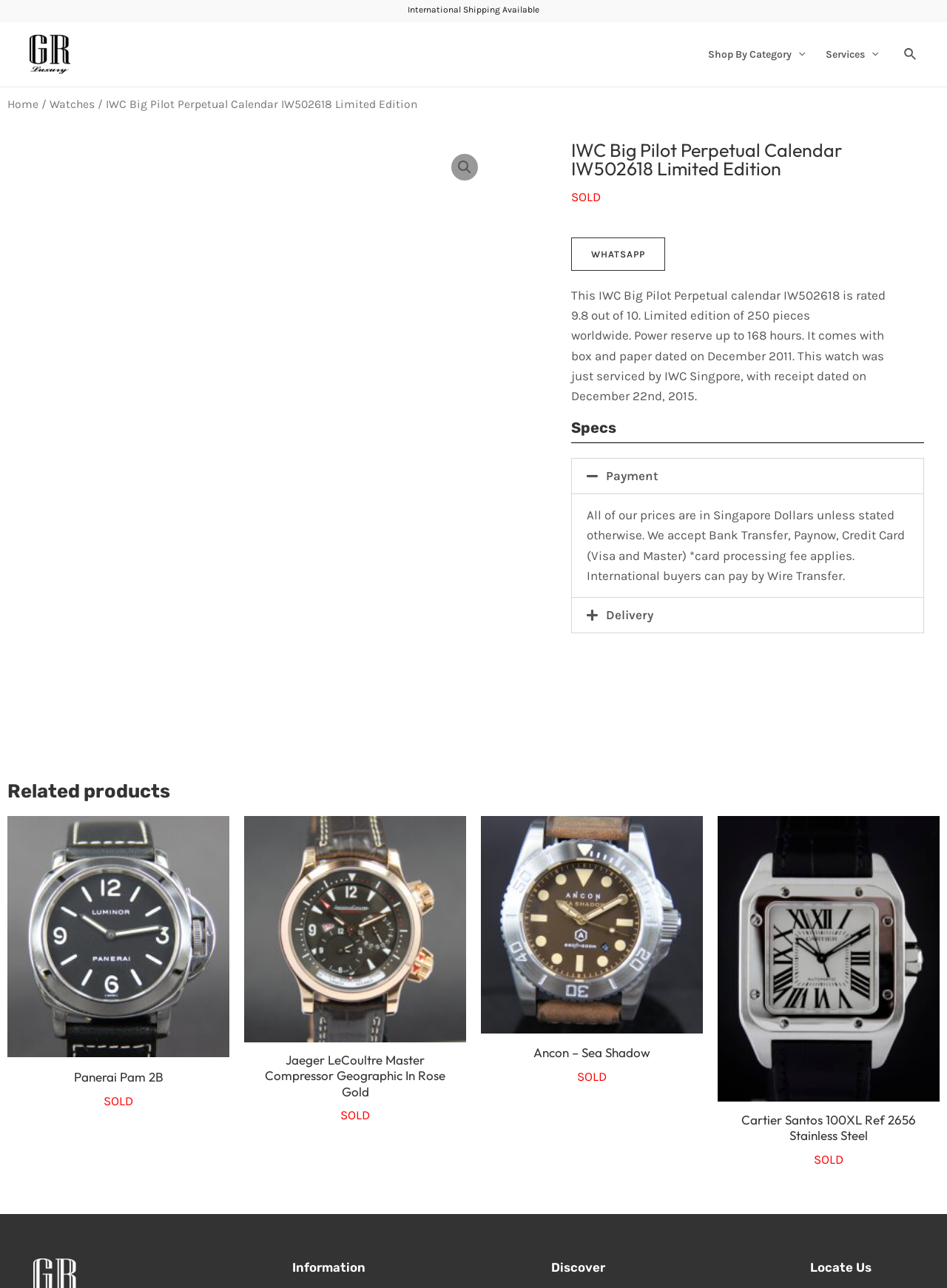What is the type of payment accepted?
Deliver a detailed and extensive answer to the question.

The type of payment accepted can be found in the region element with the text 'All of our prices are in Singapore Dollars unless stated otherwise. We accept Bank Transfer, Paynow, Credit Card (Visa and Master) *card processing fee applies...'.